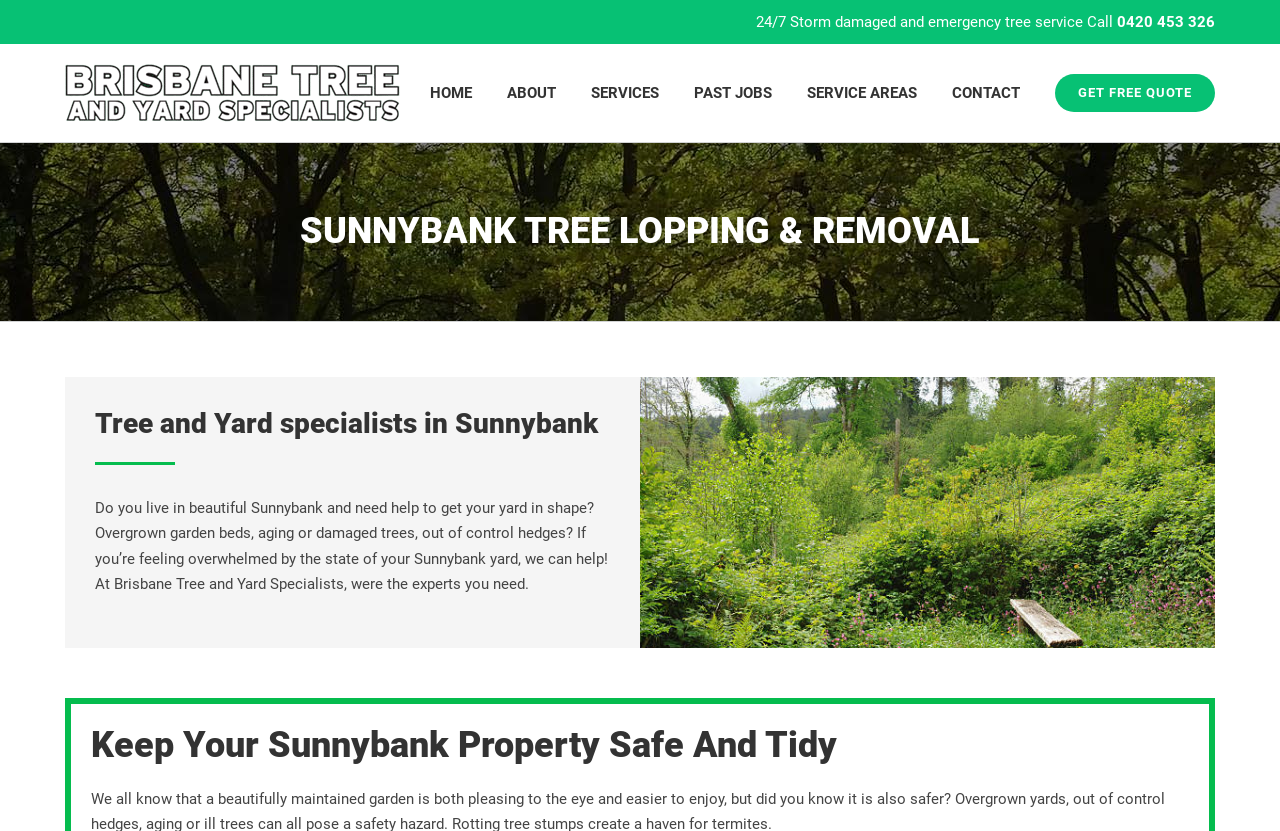What is the phone number for emergency tree service? From the image, respond with a single word or brief phrase.

0420 453 326